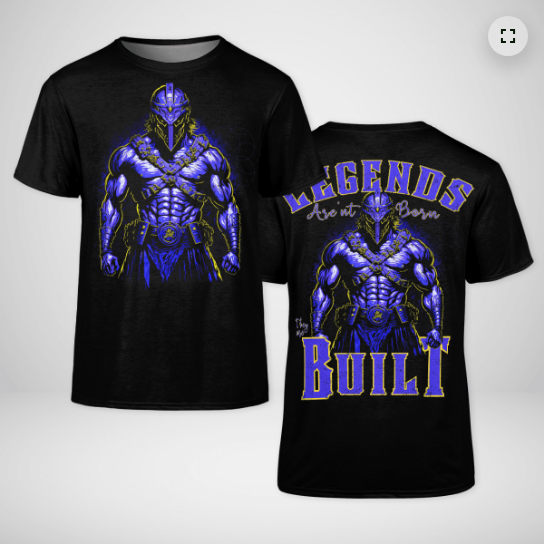Using a single word or phrase, answer the following question: 
What is the theme of the 'BILLIONAIRE EGO' collection?

Inspiring and motivating